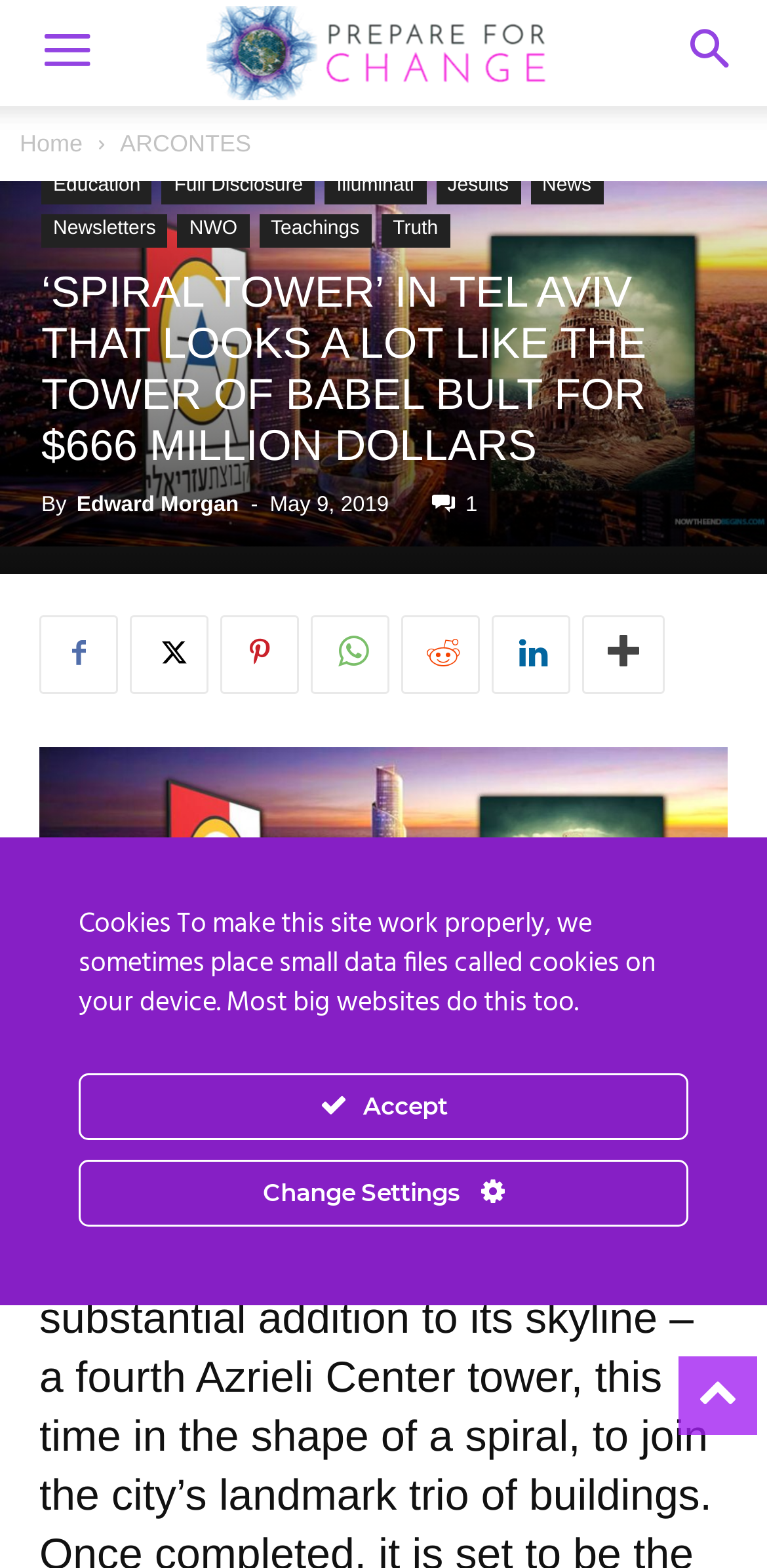Generate a thorough caption that explains the contents of the webpage.

This webpage appears to be a blog or news article page, with a focus on spiritual and esoteric topics. At the top of the page, there is a search button and a mobile toggle button, followed by the website's logo, "Prepare For Change". Below the logo, there is a navigation menu with links to various categories, including "Home", "ARCONTES", "Awakening", "Consciousness", and others.

The main content of the page is an article titled "‘SPIRAL TOWER’ IN TEL AVIV THAT LOOKS A LOT LIKE THE TOWER OF BABEL BULT FOR $666 MILLION DOLLARS". The article has a heading, followed by the author's name, "Edward Morgan", and the date of publication, "May 9, 2019". There are also social media sharing links below the article title.

The article itself is not summarized, but it appears to be a lengthy piece of text. Below the article, there are more social media sharing links, as well as a section with links to other articles or categories, including "Geoffrey Grider".

At the bottom of the page, there is a notice about cookies, explaining that the website uses small data files to function properly. There are also buttons to "Accept" or "Change Settings" for cookie preferences.

There are several images on the page, including the website's logo and a background image that spans the entire width of the page. The overall layout is dense, with many links and buttons competing for attention.